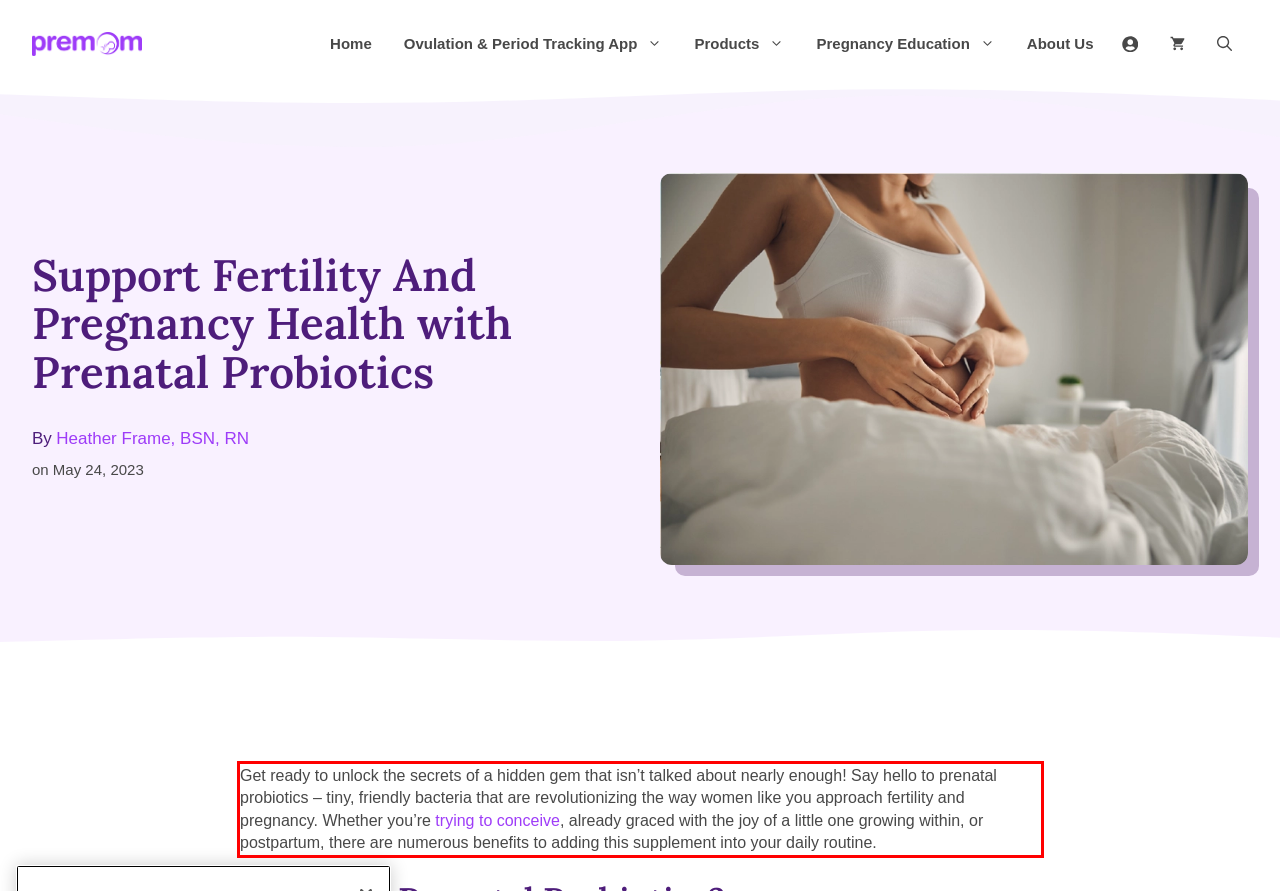Using the provided webpage screenshot, recognize the text content in the area marked by the red bounding box.

Get ready to unlock the secrets of a hidden gem that isn’t talked about nearly enough! Say hello to prenatal probiotics – tiny, friendly bacteria that are revolutionizing the way women like you approach fertility and pregnancy. Whether you’re trying to conceive, already graced with the joy of a little one growing within, or postpartum, there are numerous benefits to adding this supplement into your daily routine.